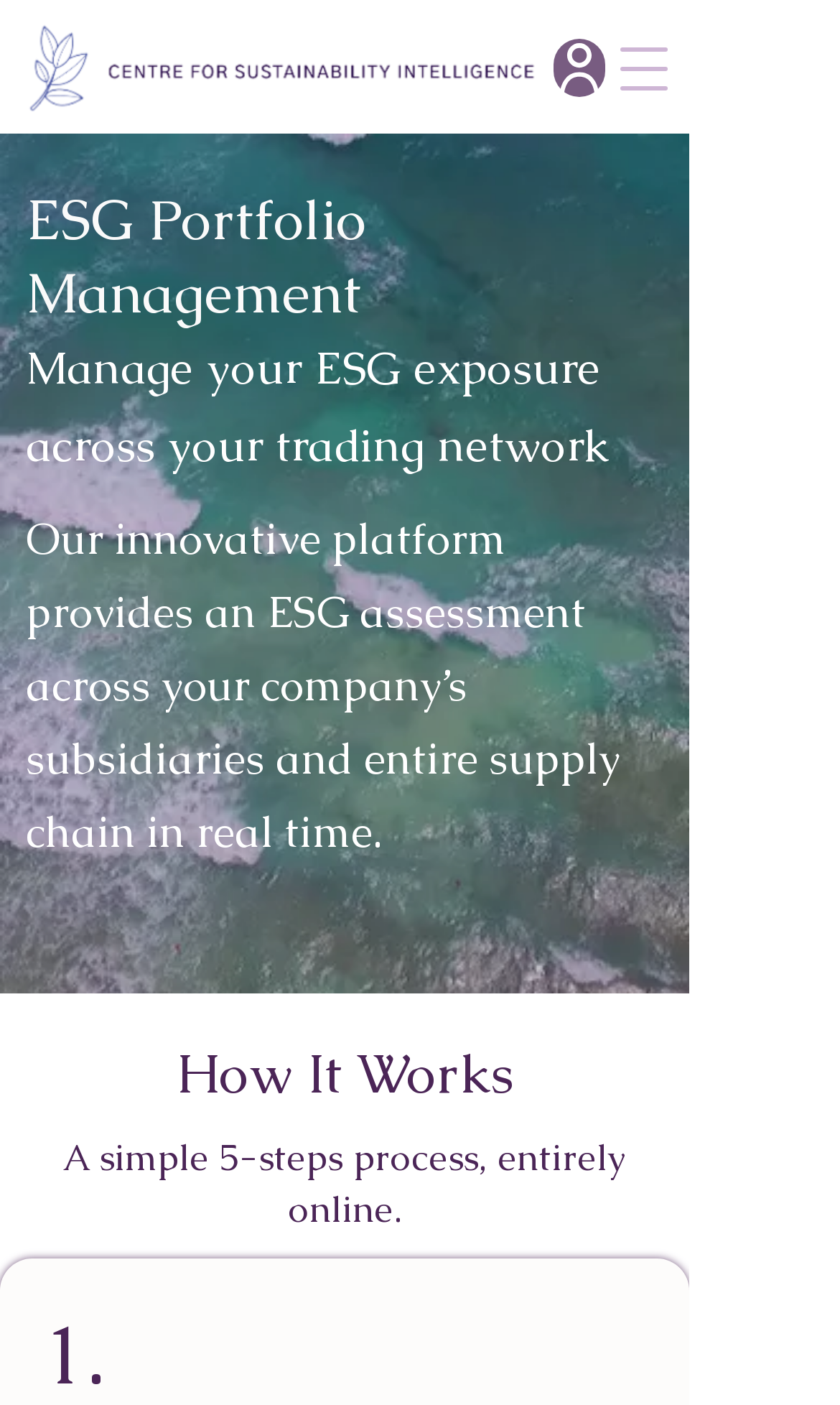Calculate the bounding box coordinates for the UI element based on the following description: "aria-label="Open navigation menu"". Ensure the coordinates are four float numbers between 0 and 1, i.e., [left, top, right, bottom].

[0.728, 0.023, 0.805, 0.074]